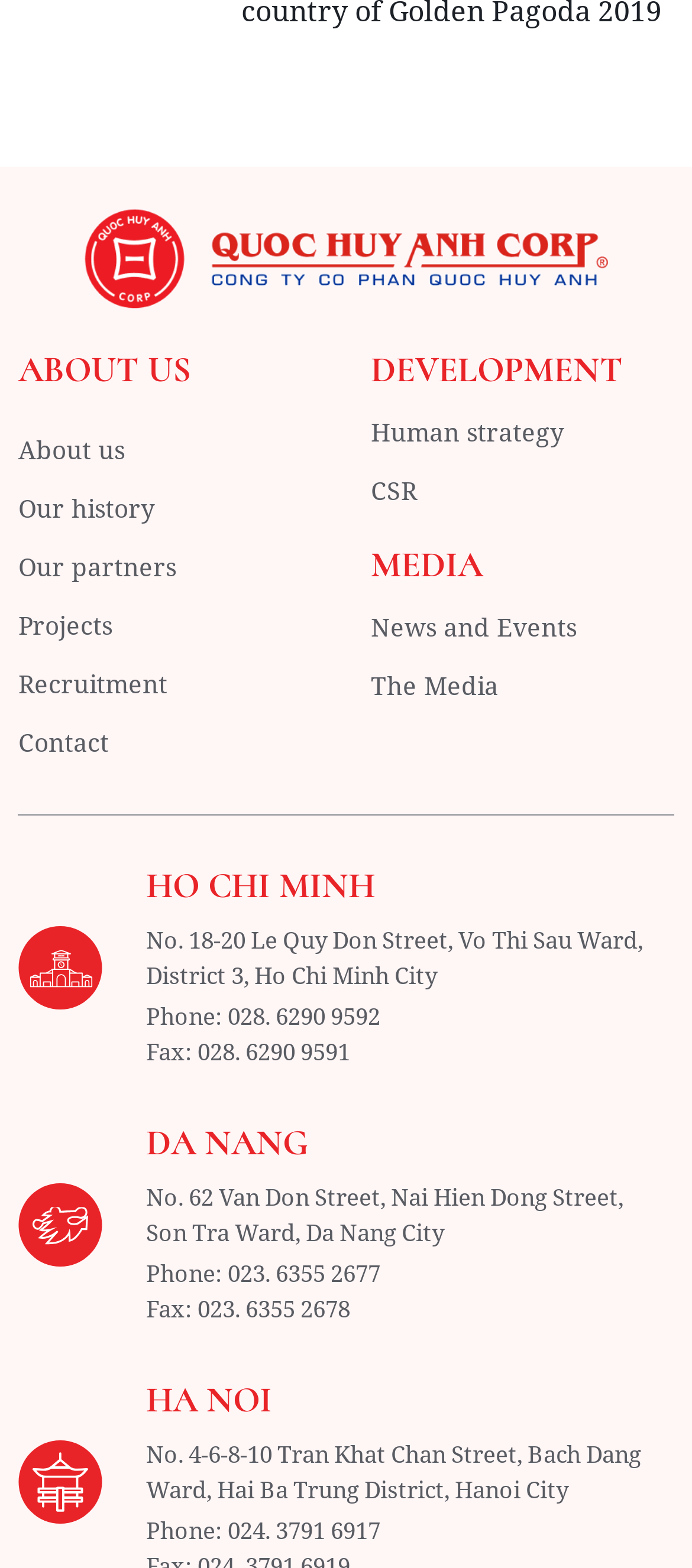Pinpoint the bounding box coordinates of the clickable area needed to execute the instruction: "View industries". The coordinates should be specified as four float numbers between 0 and 1, i.e., [left, top, right, bottom].

None